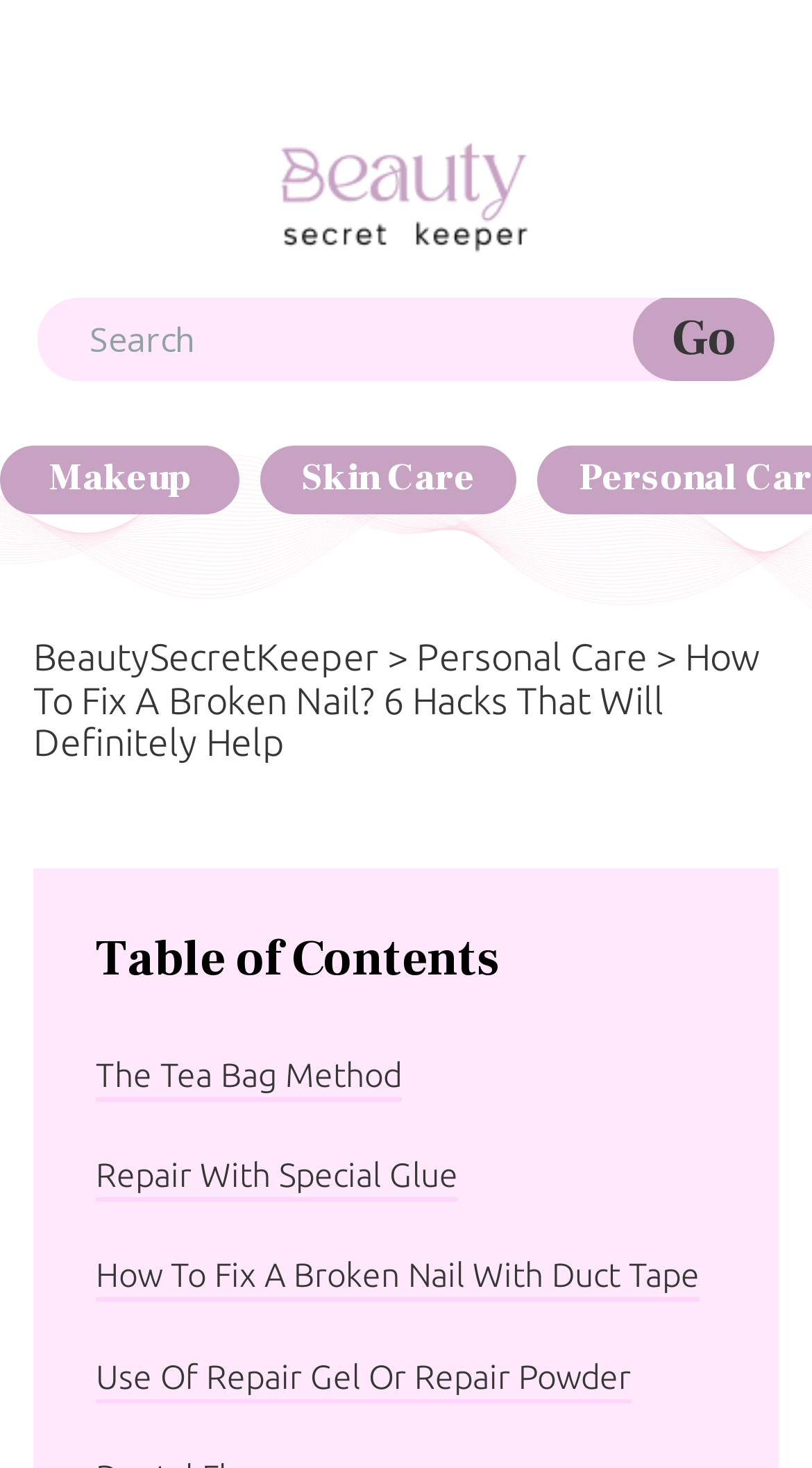Please identify and generate the text content of the webpage's main heading.

How To Fix A Broken Nail? 6 Hacks That Will Definitely Help